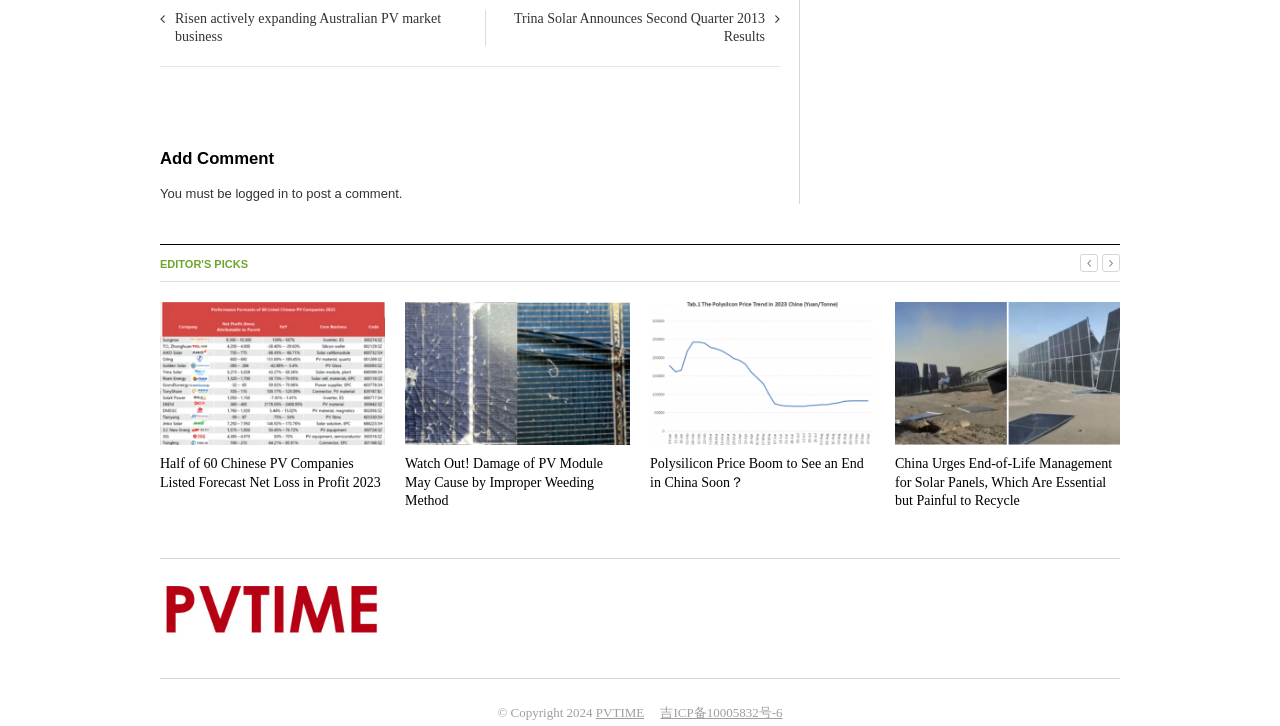How many articles are listed under 'EDITOR'S PICKS'?
From the image, respond using a single word or phrase.

4